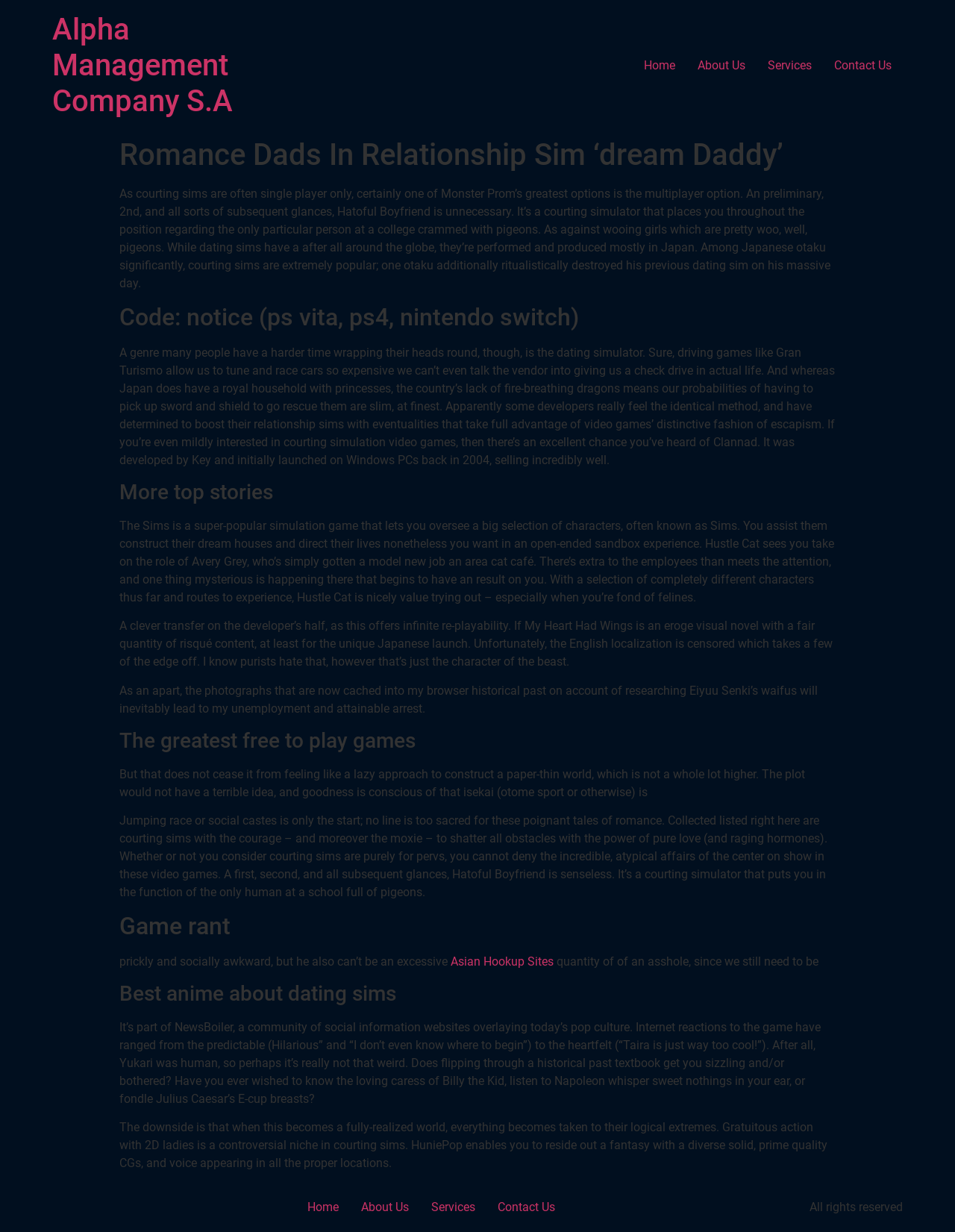What is the name of the game that allows players to oversee Sims?
Can you give a detailed and elaborate answer to the question?

The article mentions that The Sims is a simulation game that lets players oversee a big selection of characters, often known as Sims, which suggests that this is the name of the game being referred to.